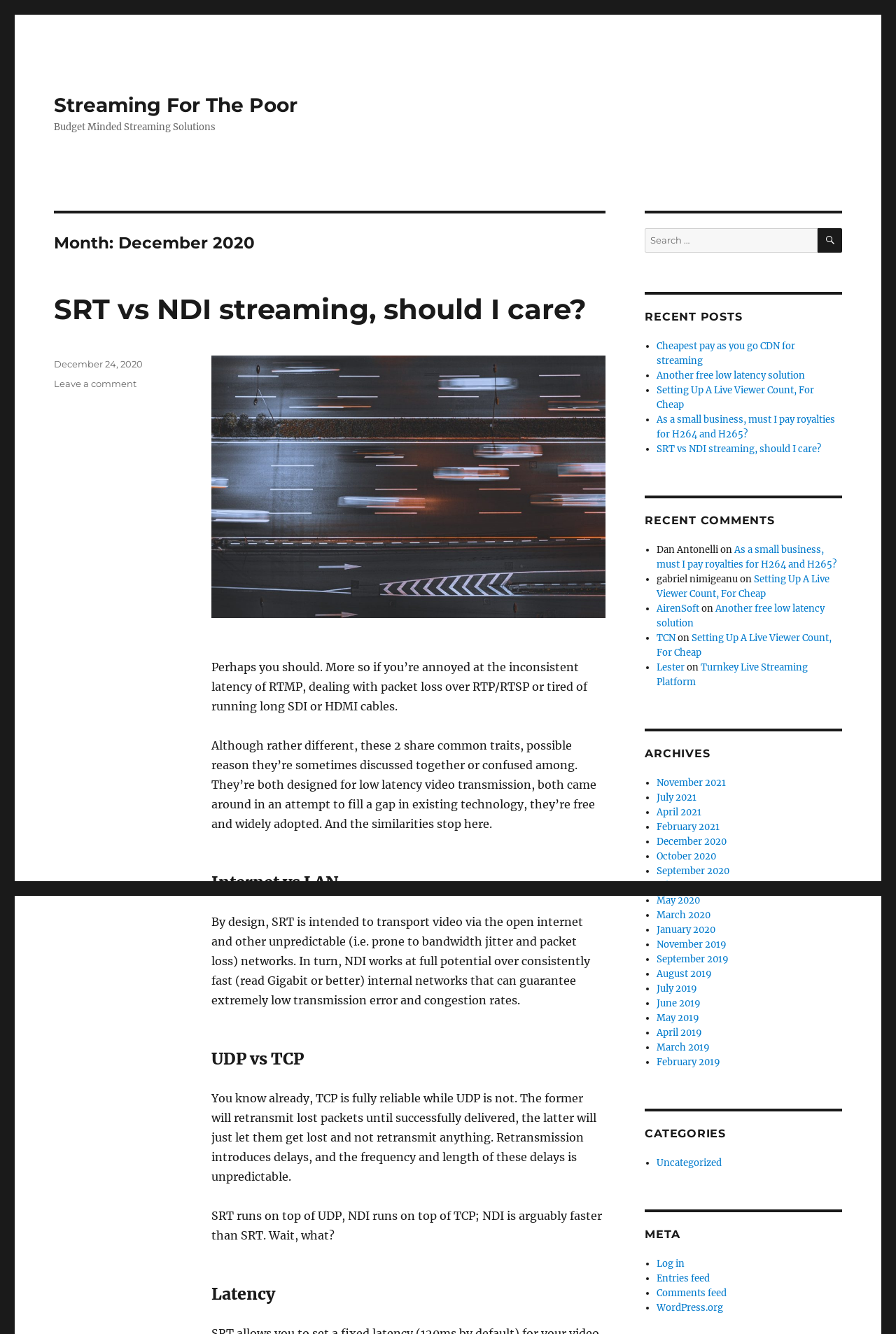Locate the primary headline on the webpage and provide its text.

Month: December 2020